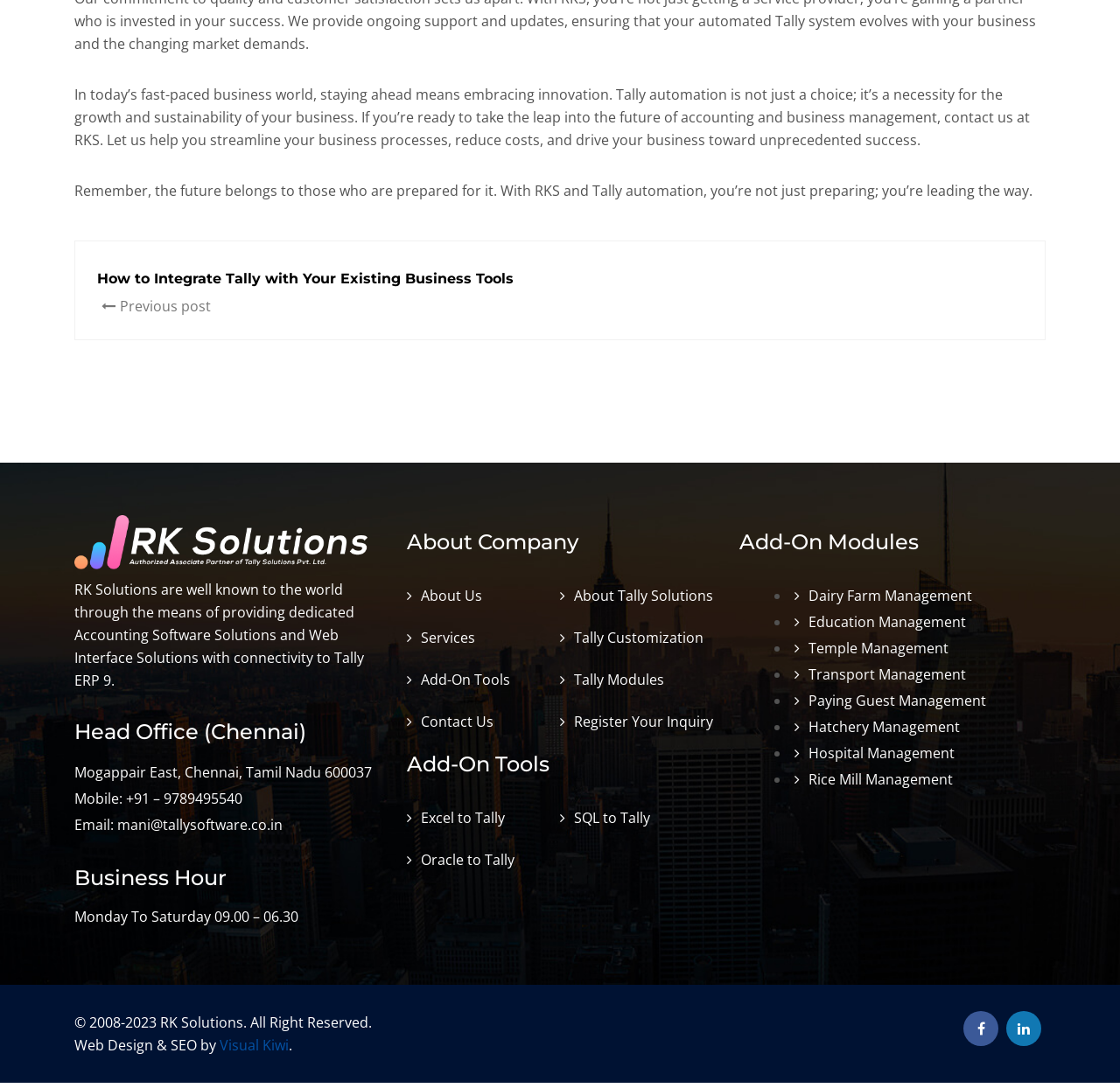How many add-on modules are listed on the webpage?
Provide a thorough and detailed answer to the question.

I found the answer by counting the number of links under the heading 'Add-On Modules', which are 'Dairy Farm Management', 'Education Management', 'Temple Management', 'Transport Management', 'Paying Guest Management', 'Hatchery Management', 'Hospital Management', 'Rice Mill Management', and a total of 9 modules are listed.